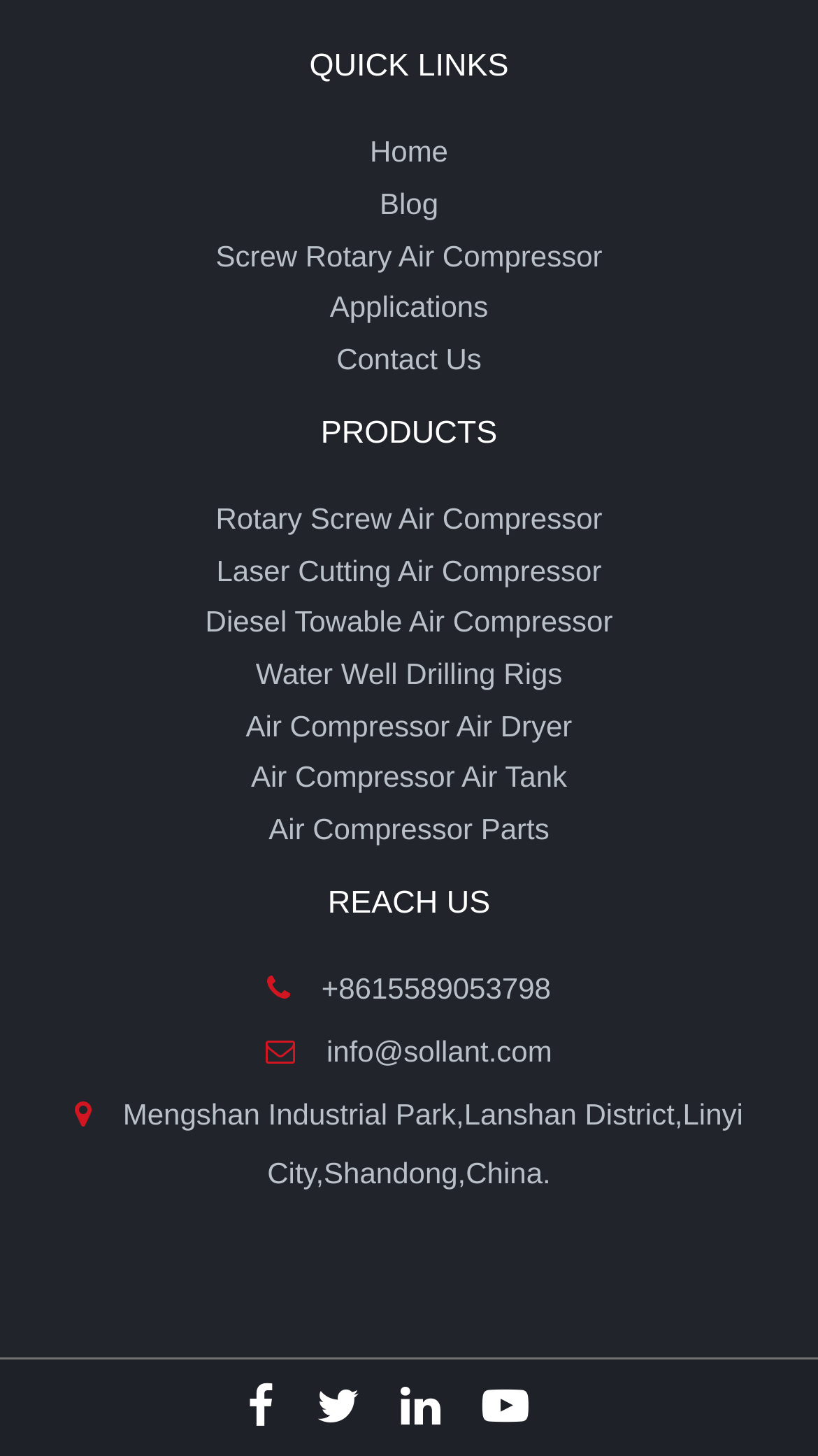How many contact methods are provided?
Provide a detailed and extensive answer to the question.

Under the 'REACH US' heading, there are three contact methods provided: a phone number, an email address, and a physical address.